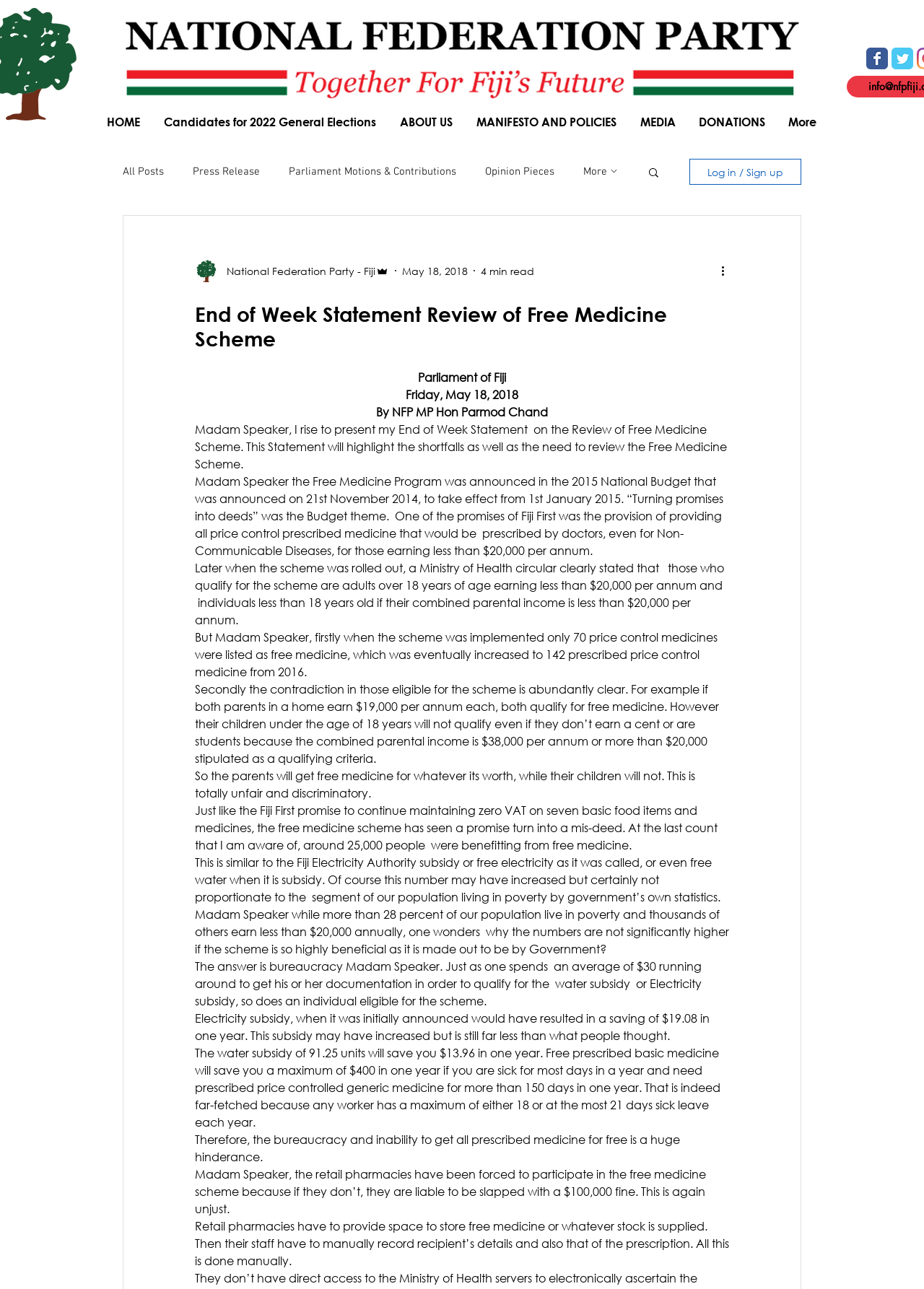Describe all visible elements and their arrangement on the webpage.

This webpage appears to be a blog post or an article from the National Federation Party of Fiji. At the top of the page, there is a header image and a navigation menu with links to various sections of the website, including "HOME", "Candidates for 2022 General Elections", "ABOUT US", "MANIFESTO AND POLICIES", "MEDIA", "DONATIONS", and "More". Below the navigation menu, there are social media links to the party's Facebook and Twitter pages.

On the left side of the page, there is a secondary navigation menu with links to different categories of blog posts, including "All Posts", "Press Release", "Parliament Motions & Contributions", "Opinion Pieces", and "More". There is also a search button and a "Log in / Sign up" button.

The main content of the page is a lengthy article titled "End of Week Statement Review of Free Medicine Scheme" by NFP MP Hon Parmod Chand. The article is dated May 18, 2018, and has a reading time of 4 minutes. The text is divided into several paragraphs, each discussing various aspects of the Free Medicine Scheme, including its implementation, eligibility criteria, and shortcomings.

Throughout the article, there are no images, but there are several static text elements, including the title, date, and author's name. The text is well-structured and easy to read, with clear headings and paragraphs. Overall, the webpage appears to be a formal and informative article discussing a specific policy issue in Fiji.